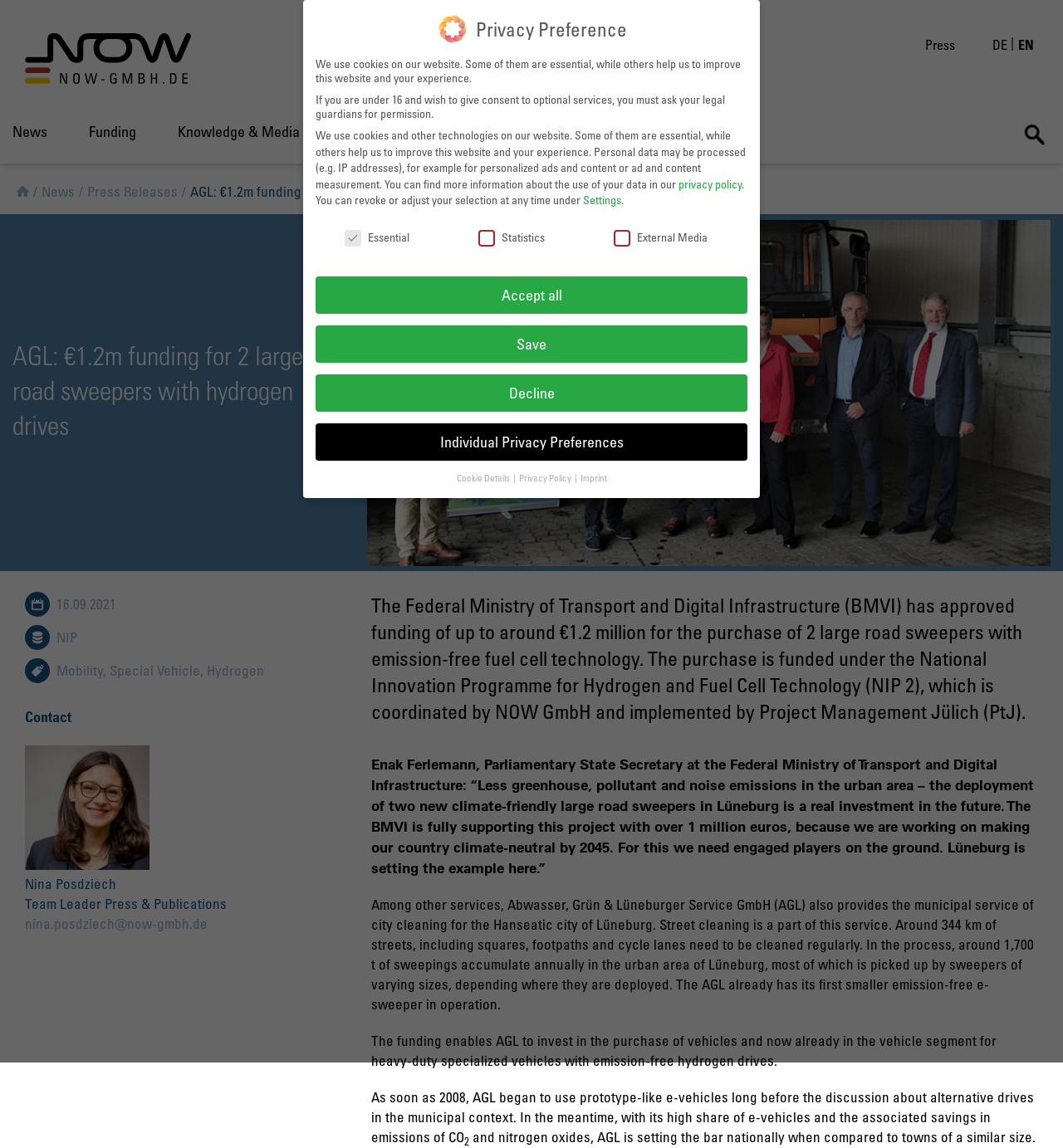Provide the bounding box coordinates of the HTML element described by the text: "Individual Privacy Preferences". The coordinates should be in the format [left, top, right, bottom] with values between 0 and 1.

[0.297, 0.368, 0.703, 0.402]